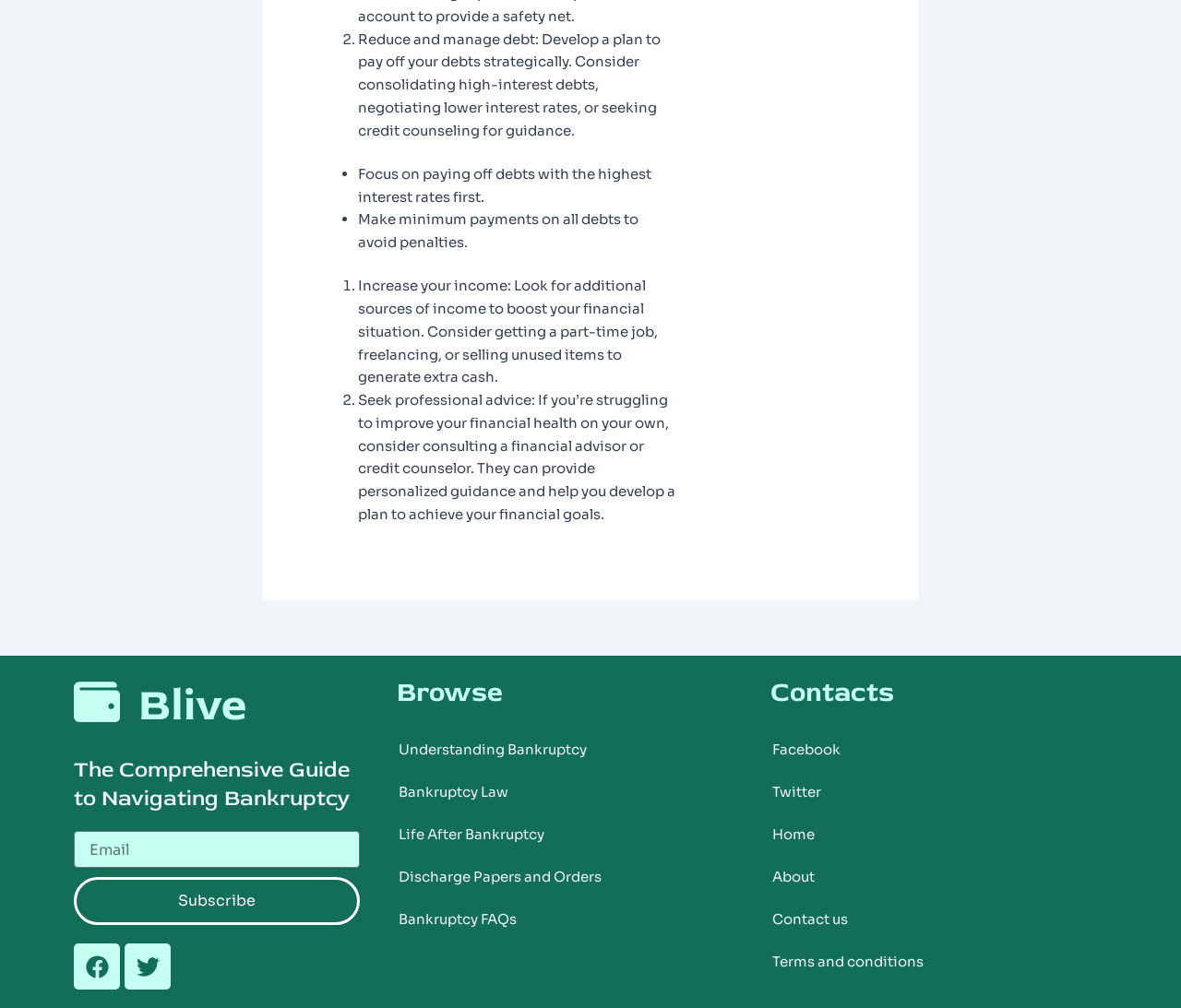How many social media links are present in the webpage?
Answer the question with a detailed explanation, including all necessary information.

I counted the social media links present in the webpage, which are Facebook, Twitter, and Facebook again, so there are 3 social media links in total.